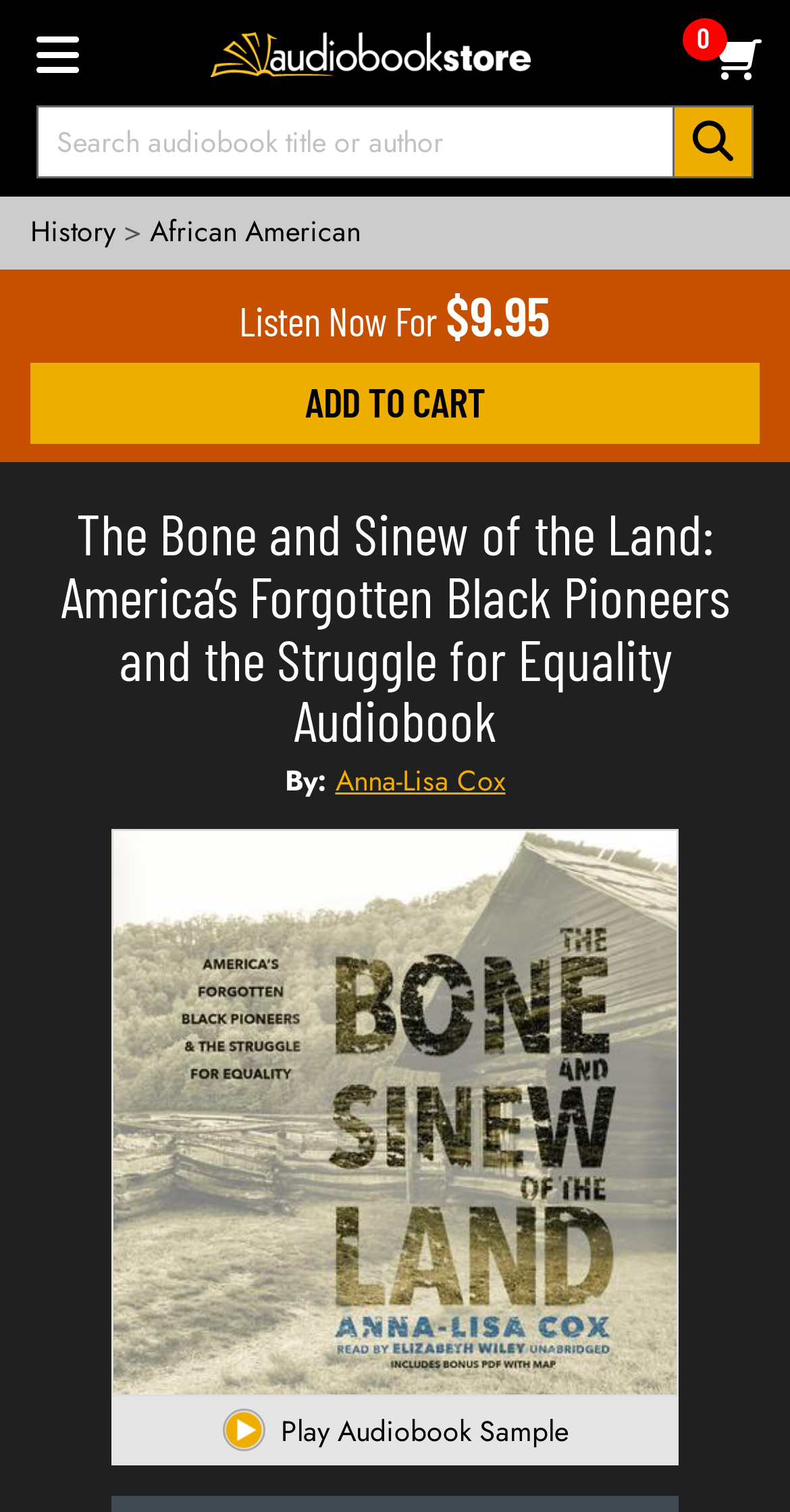Give a concise answer of one word or phrase to the question: 
Who is the author of the audiobook?

Anna-Lisa Cox